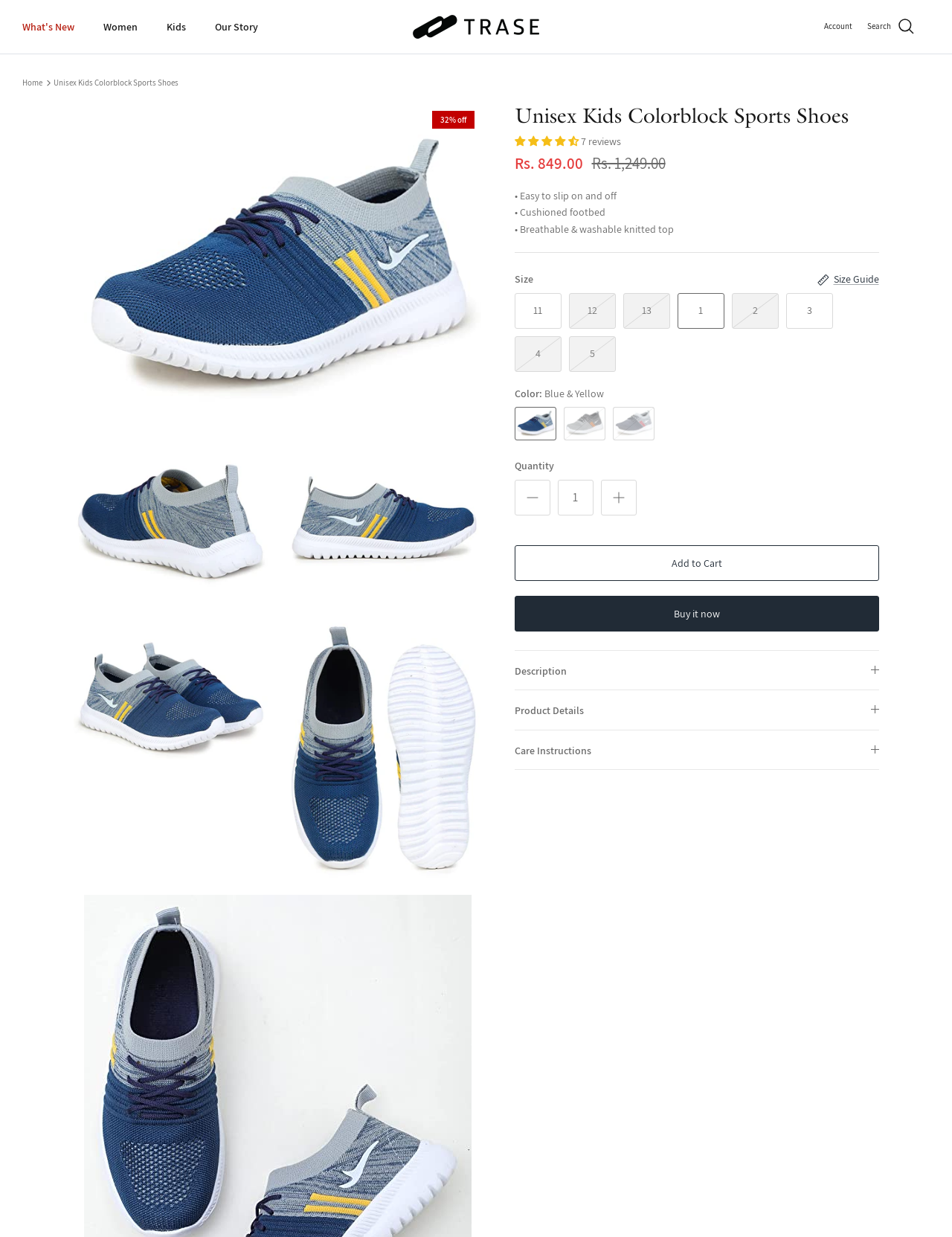Answer the question below using just one word or a short phrase: 
What is the color of the shoes?

Blue & Yellow